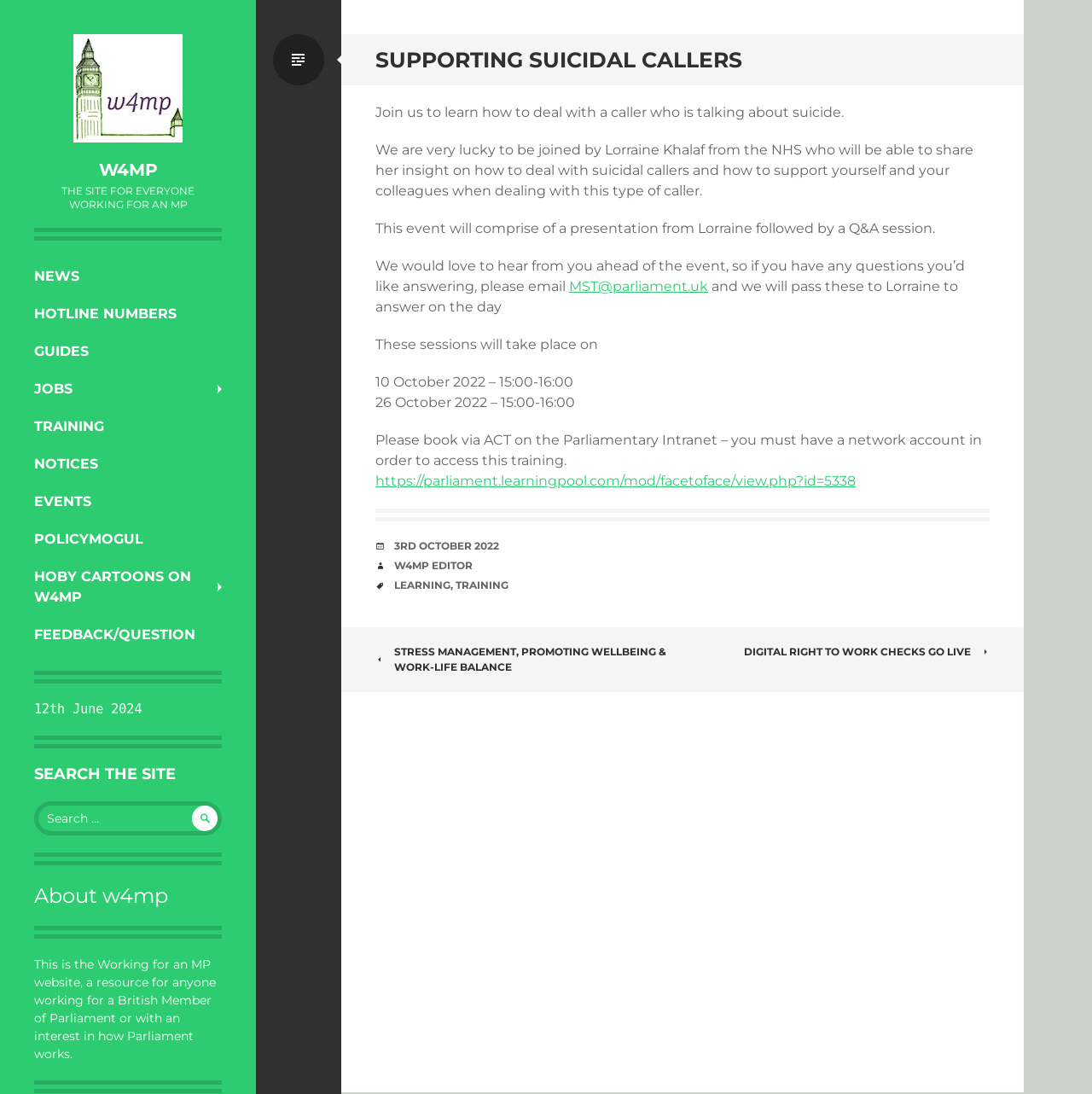Pinpoint the bounding box coordinates of the clickable area needed to execute the instruction: "Search the site". The coordinates should be specified as four float numbers between 0 and 1, i.e., [left, top, right, bottom].

[0.031, 0.732, 0.203, 0.779]